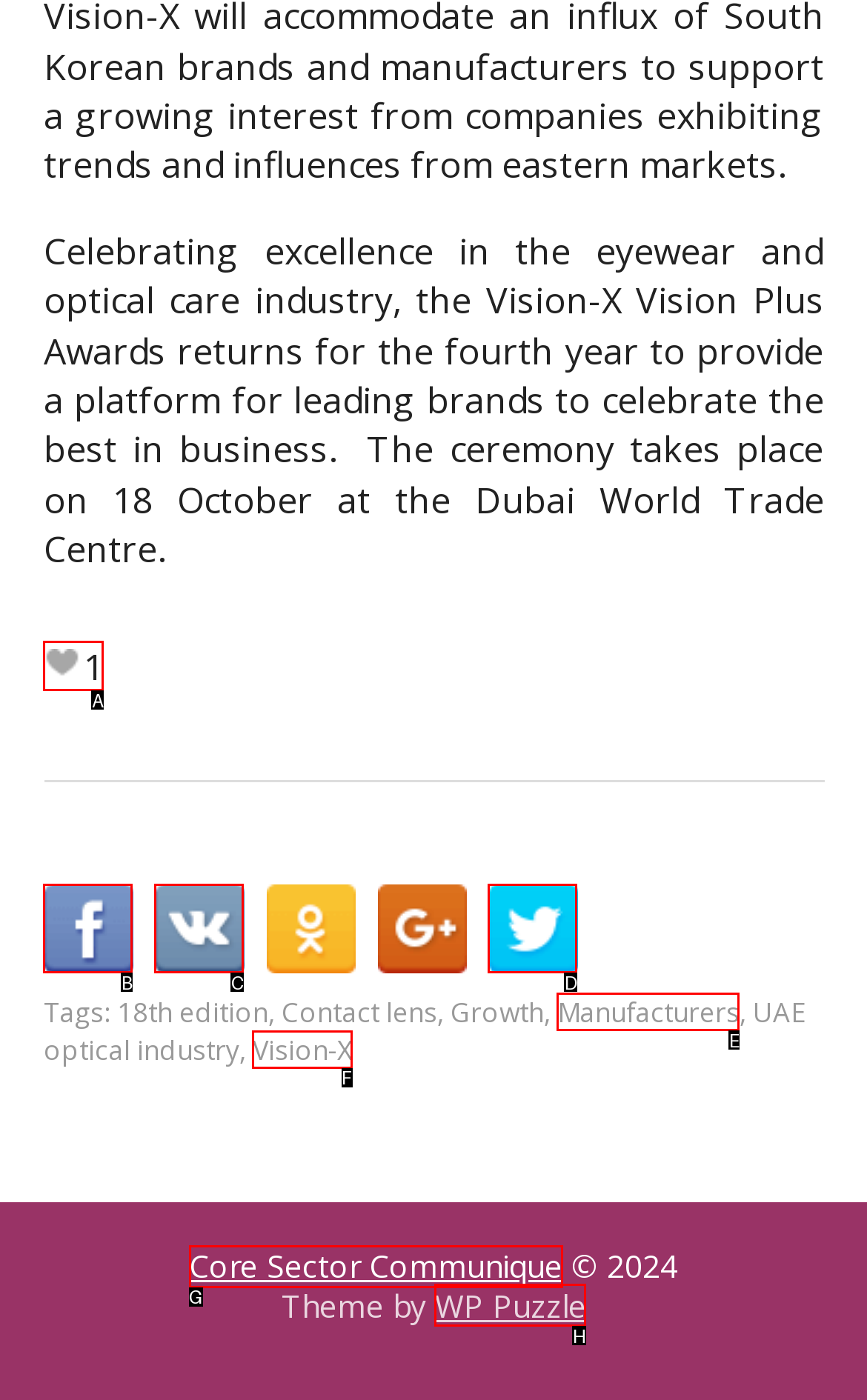Identify the correct lettered option to click in order to perform this task: Copy the link. Respond with the letter.

None